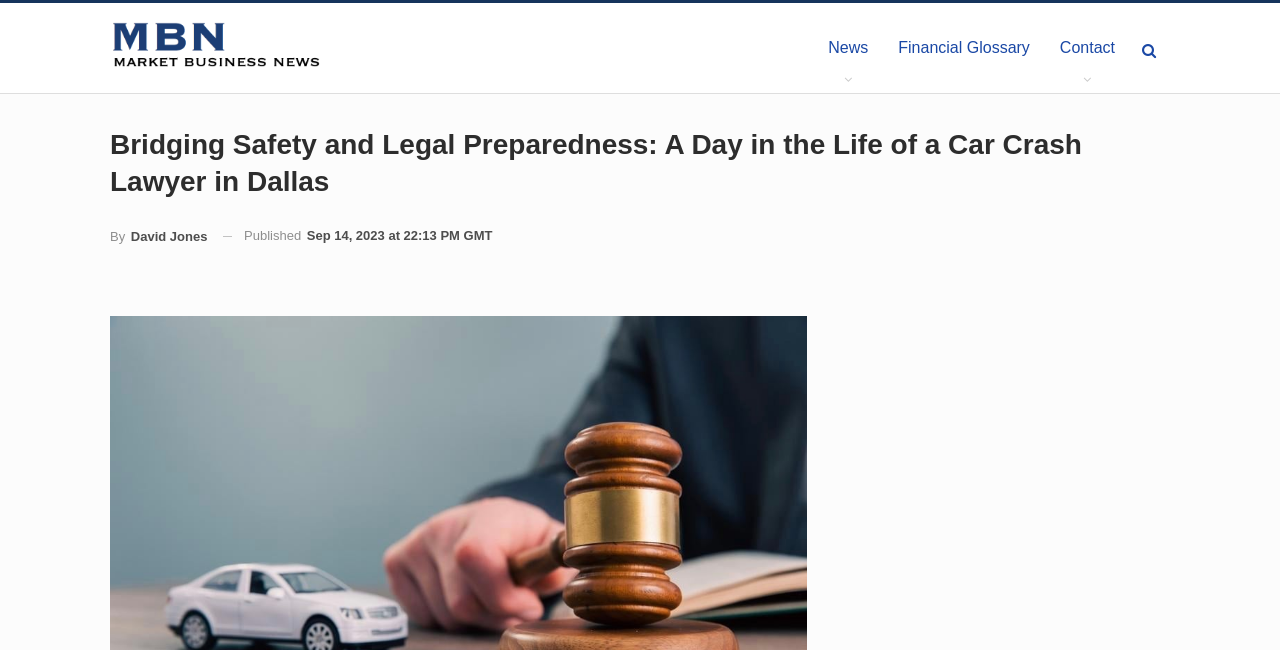Given the element description: "Financial Glossary", predict the bounding box coordinates of the UI element it refers to, using four float numbers between 0 and 1, i.e., [left, top, right, bottom].

[0.69, 0.005, 0.816, 0.143]